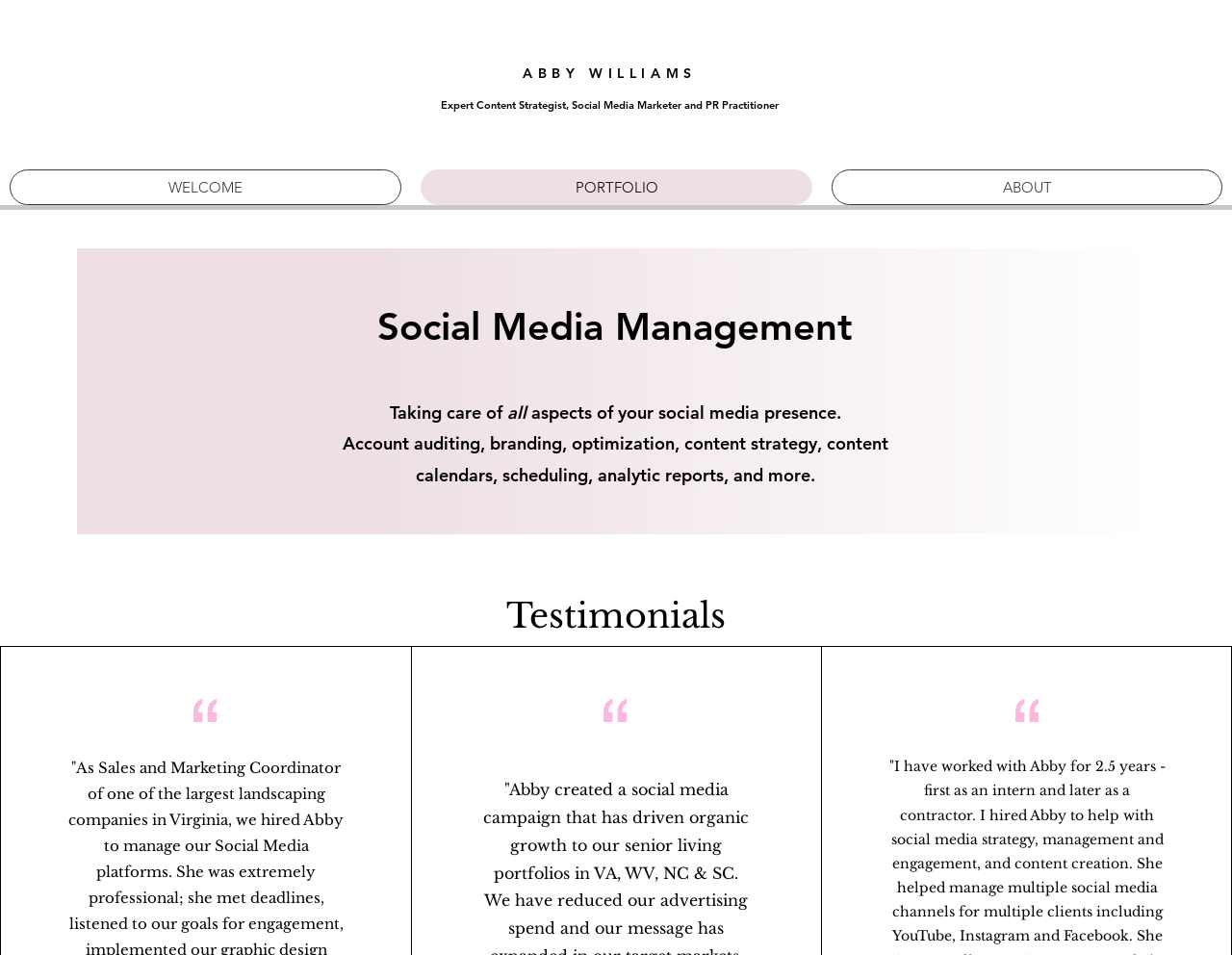Carefully examine the image and provide an in-depth answer to the question: What services are included in Social Media Management?

The StaticText element 'Account auditing, branding, optimization, content strategy, content calendars, scheduling, analytic reports, and more.' lists the services included in Social Media Management.